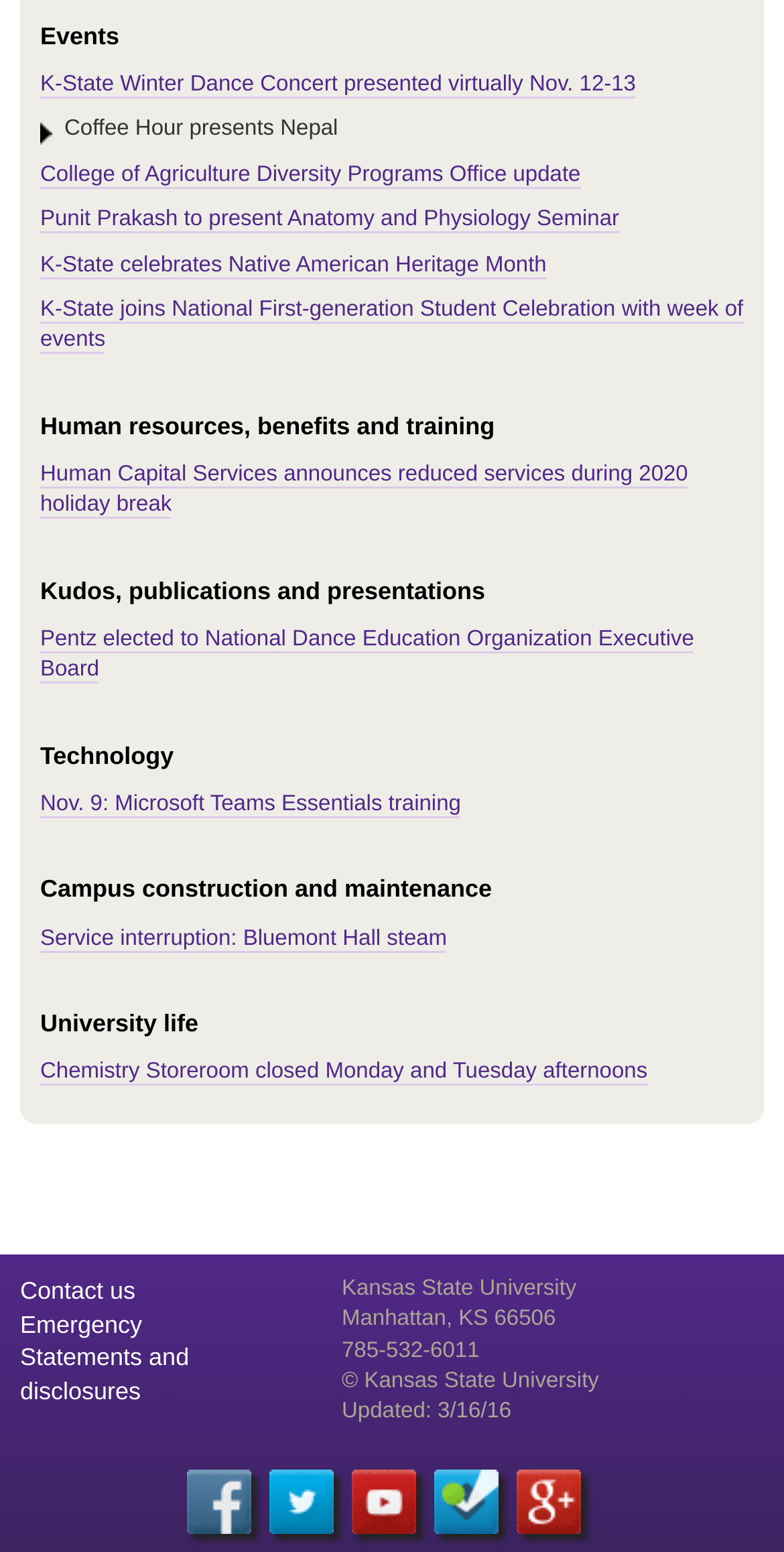Locate the bounding box of the user interface element based on this description: "Updated: 3/16/16".

[0.436, 0.902, 0.652, 0.917]